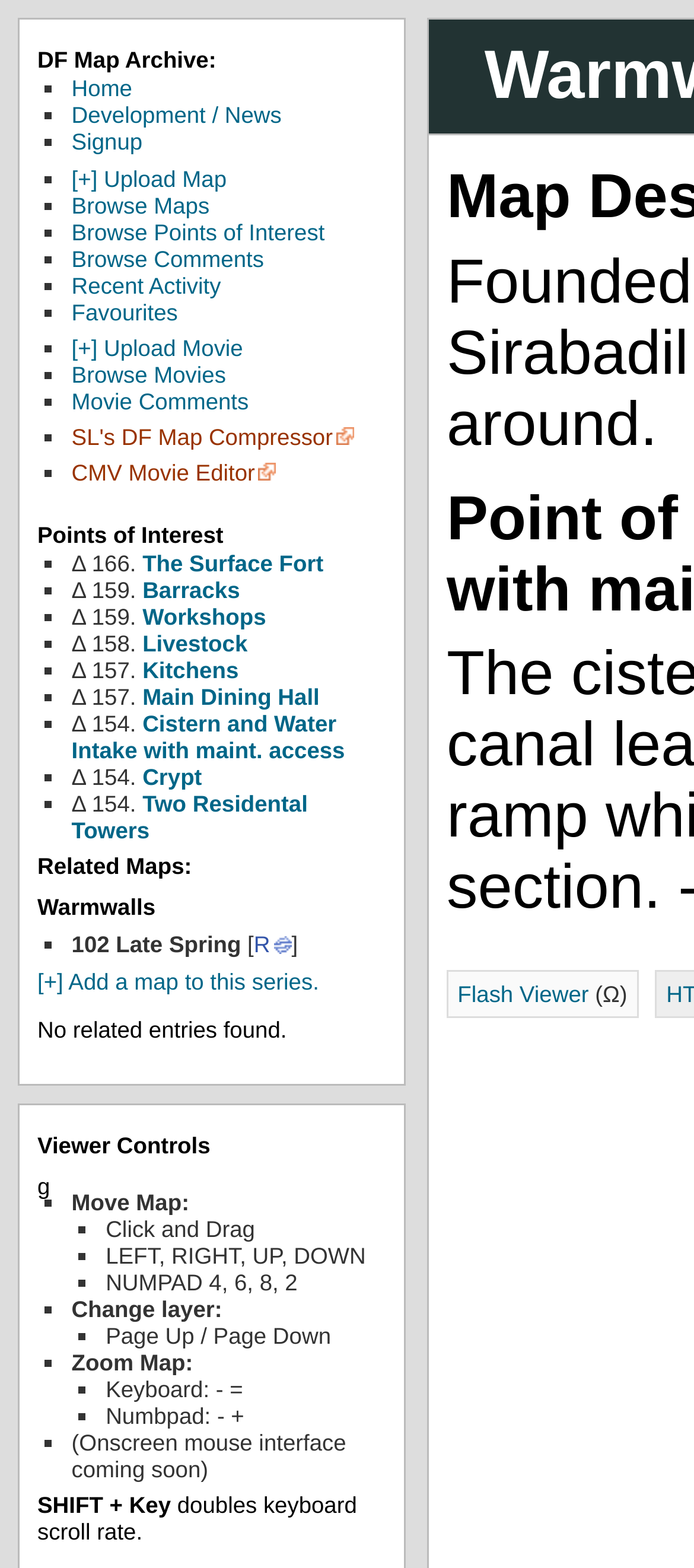How many links are there in the 'DF Map Archive:' section?
Can you provide a detailed and comprehensive answer to the question?

I counted the number of links under the 'DF Map Archive:' heading, and there are 11 links.